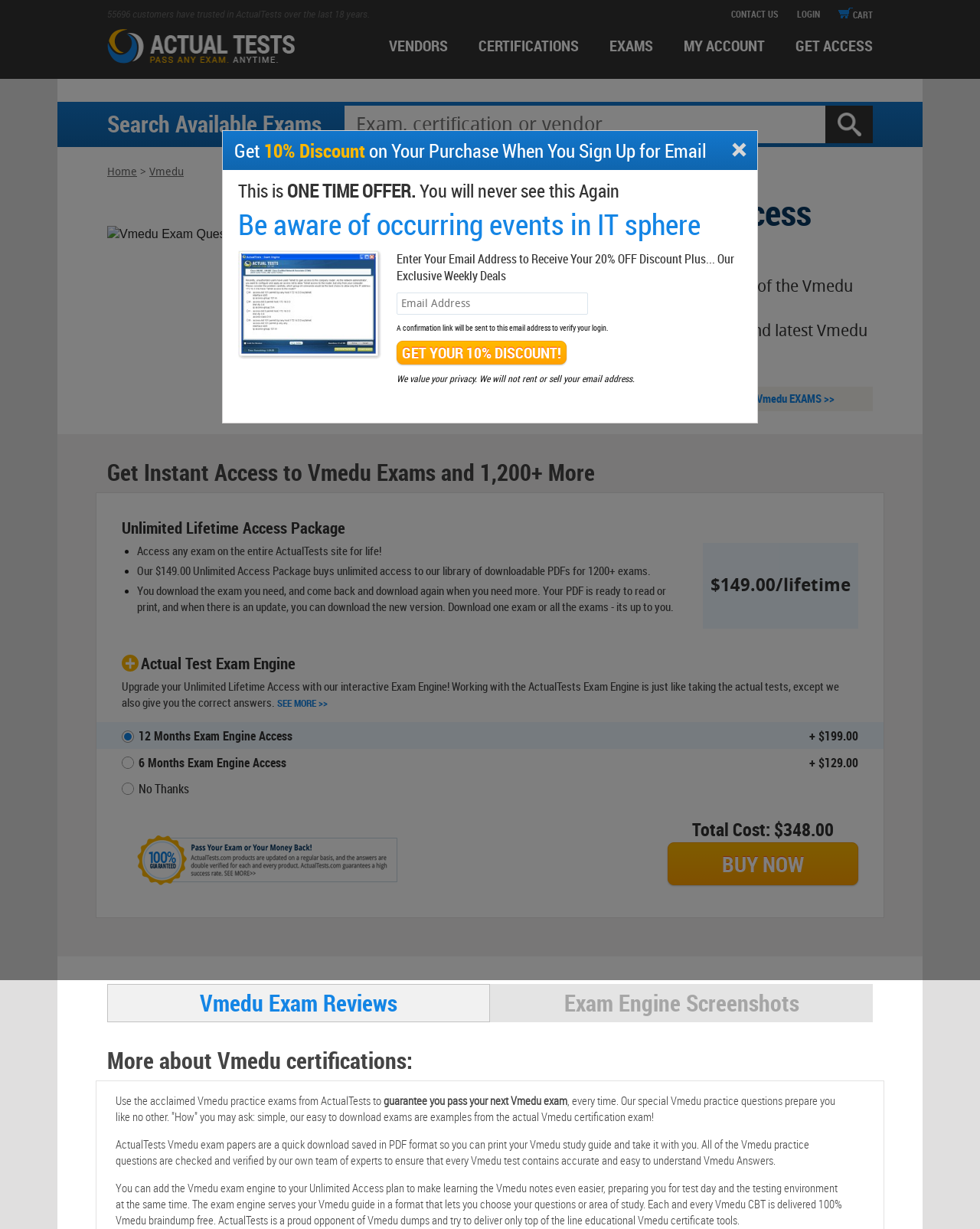How much does the Unlimited Access Package cost?
Refer to the screenshot and answer in one word or phrase.

$149.00